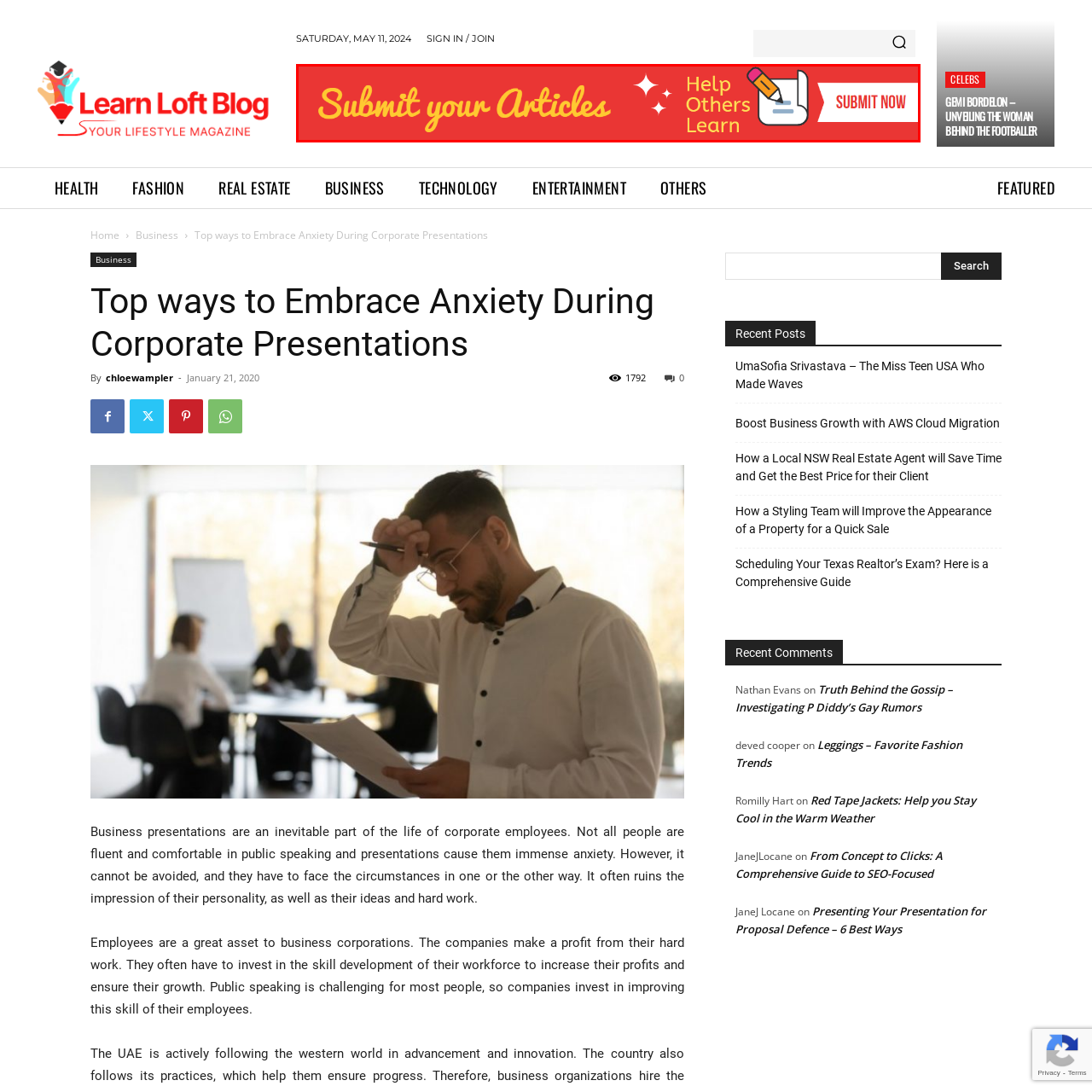Direct your attention to the image within the red bounding box and respond with a detailed answer to the following question, using the image as your reference: What is the tone of the banner's text?

The text is styled in a playful yellow font, emphasizing community engagement and collaboration, which suggests a friendly and approachable tone.